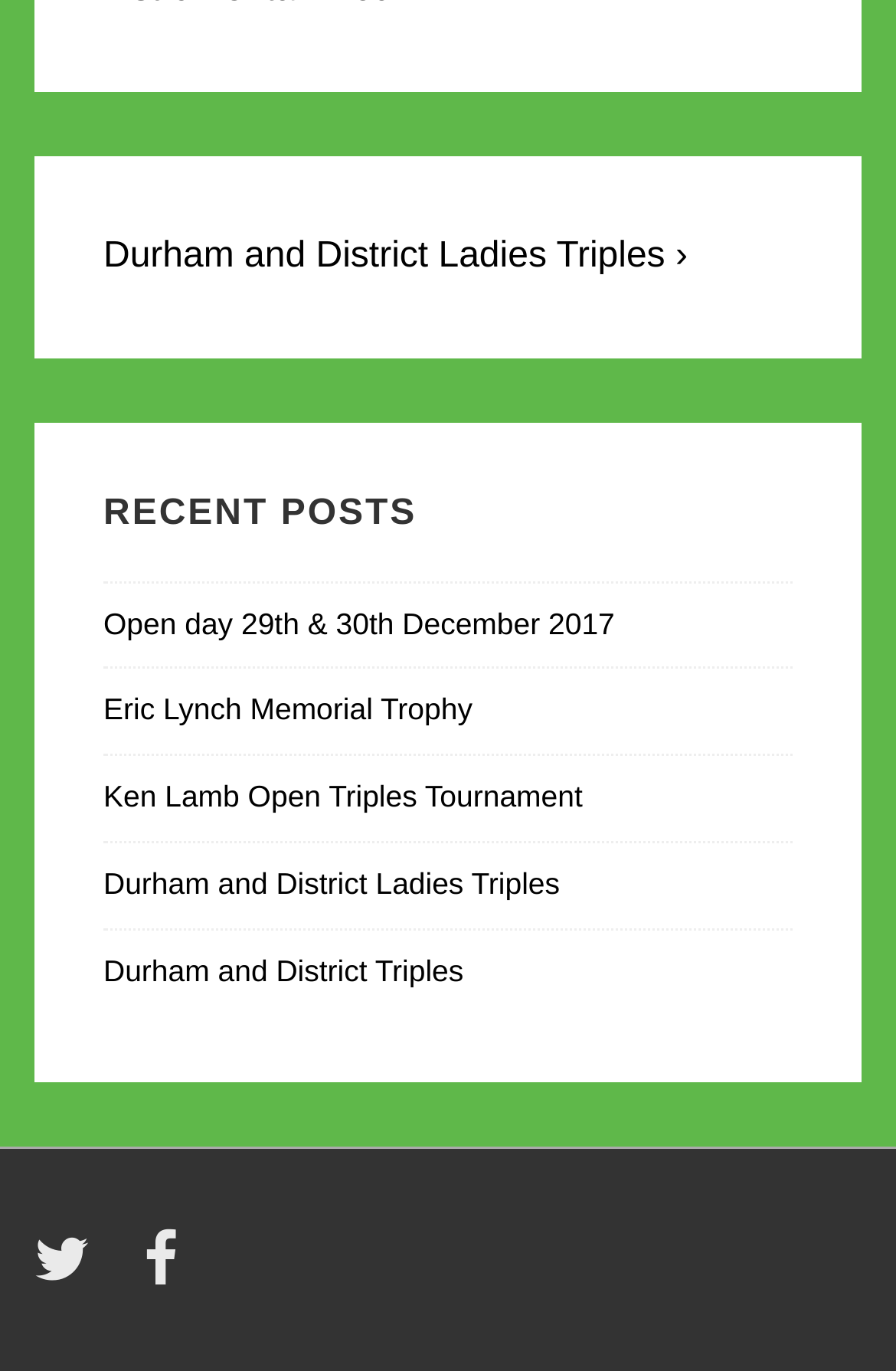Locate the bounding box coordinates of the clickable area needed to fulfill the instruction: "Go to the Facebook page".

[0.161, 0.917, 0.212, 0.943]